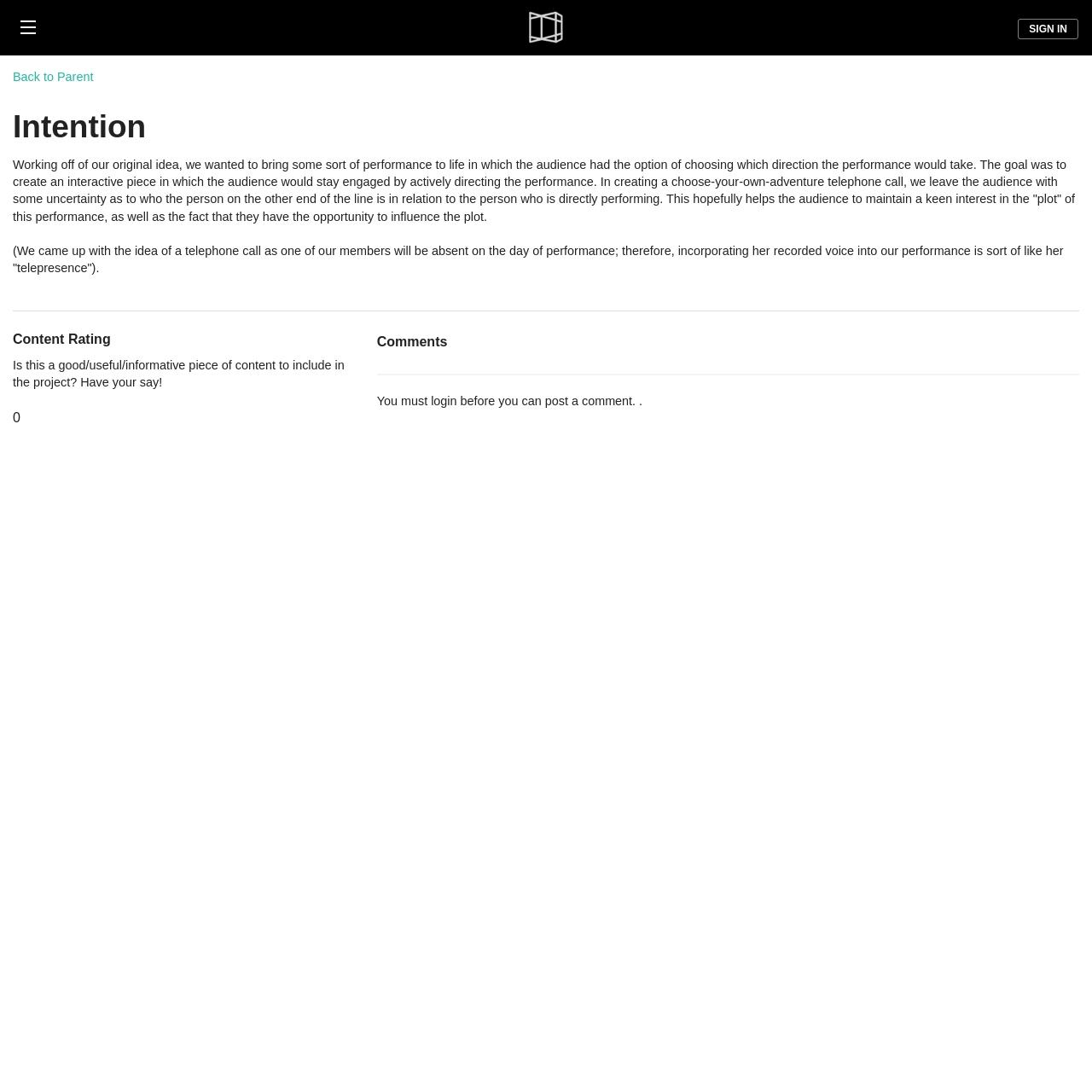Please provide the bounding box coordinates in the format (top-left x, top-left y, bottom-right x, bottom-right y). Remember, all values are floating point numbers between 0 and 1. What is the bounding box coordinate of the region described as: SIGN IN

[0.932, 0.017, 0.988, 0.036]